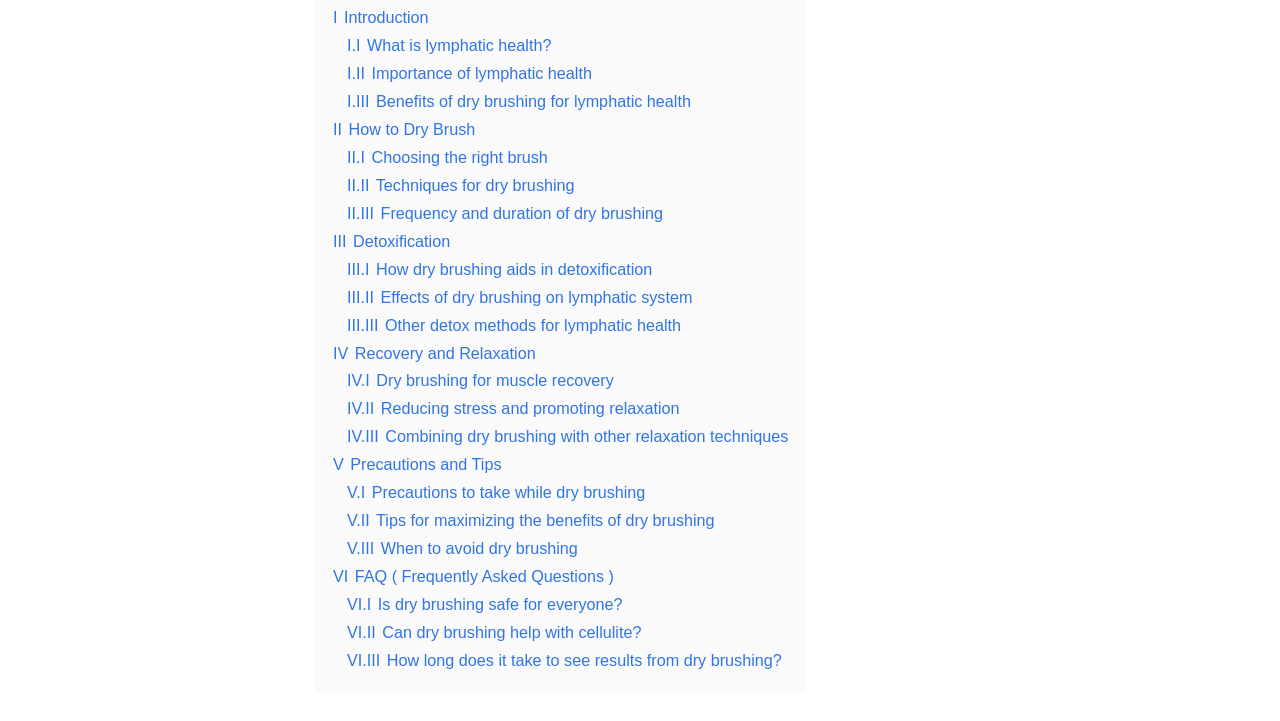Please determine the bounding box coordinates for the element that should be clicked to follow these instructions: "Read about the importance of lymphatic health".

[0.271, 0.089, 0.462, 0.114]